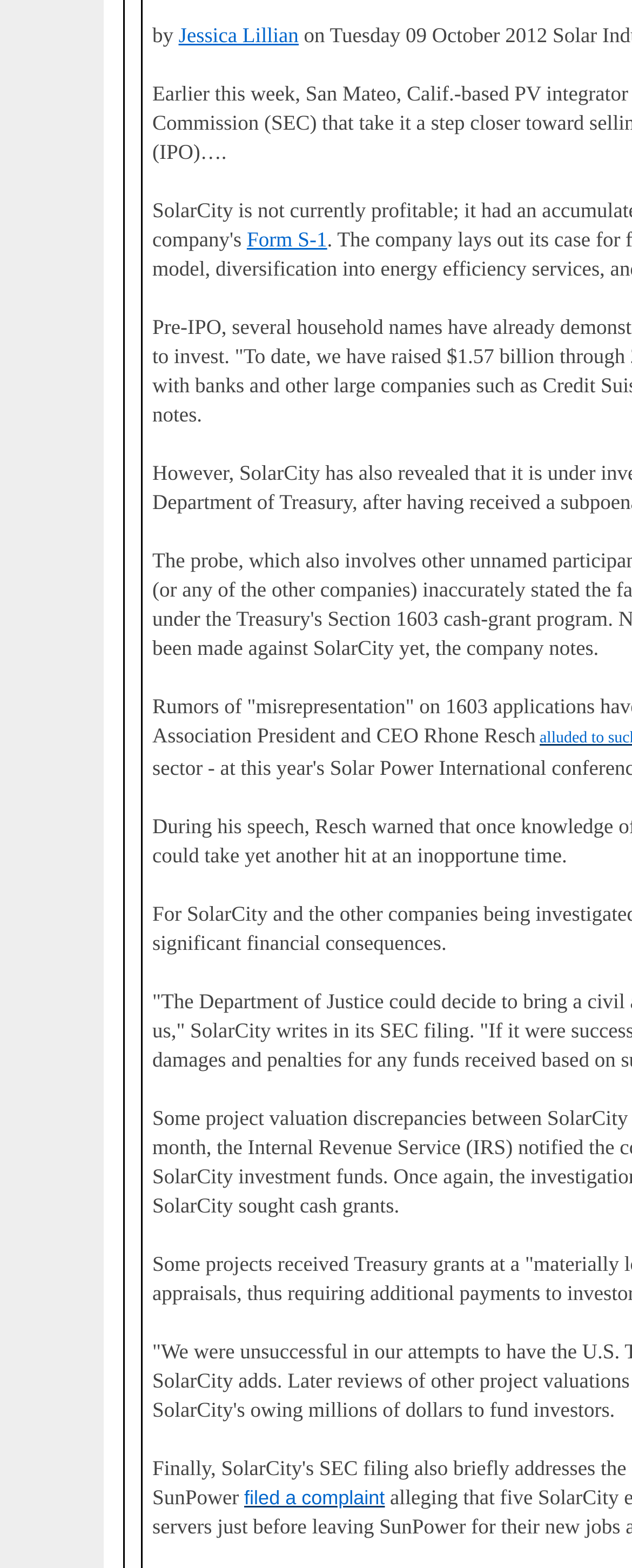Identify the bounding box for the given UI element using the description provided. Coordinates should be in the format (top-left x, top-left y, bottom-right x, bottom-right y) and must be between 0 and 1. Here is the description: Jessica Lillian

[0.283, 0.016, 0.472, 0.03]